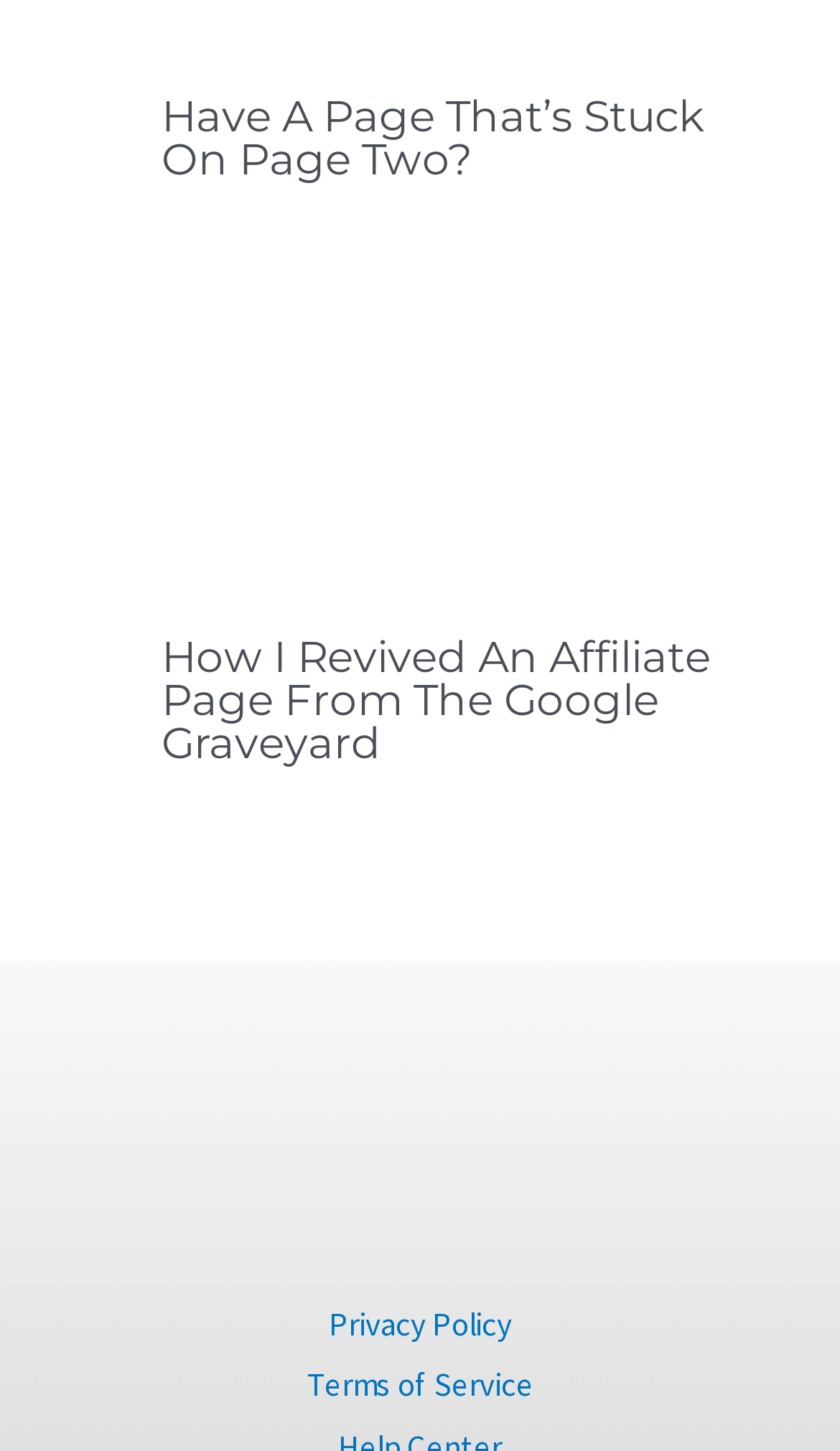Using the provided element description, identify the bounding box coordinates as (top-left x, top-left y, bottom-right x, bottom-right y). Ensure all values are between 0 and 1. Description: Terms of Service

[0.314, 0.934, 0.686, 0.977]